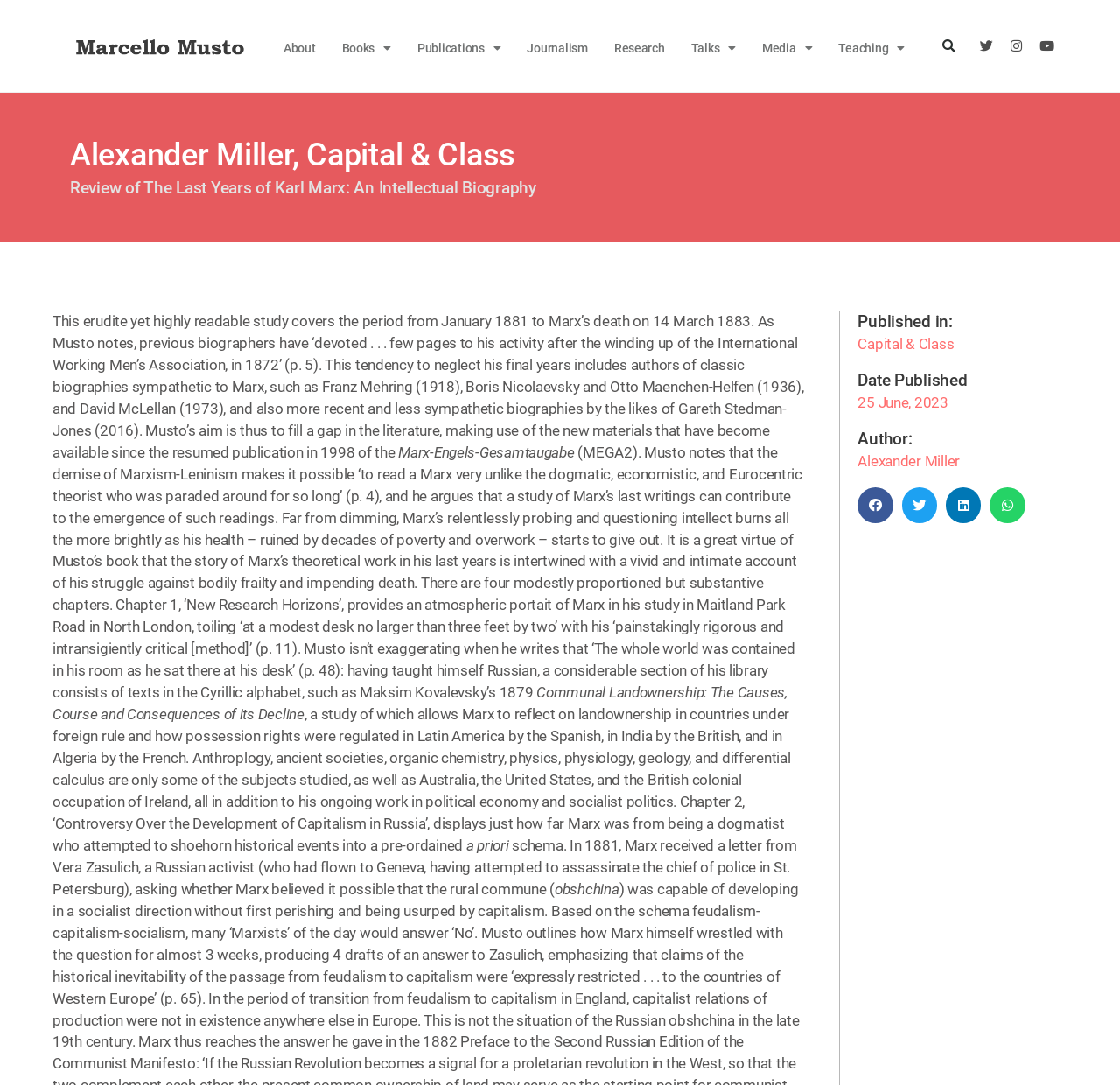Please specify the coordinates of the bounding box for the element that should be clicked to carry out this instruction: "Share on Facebook". The coordinates must be four float numbers between 0 and 1, formatted as [left, top, right, bottom].

[0.766, 0.449, 0.798, 0.482]